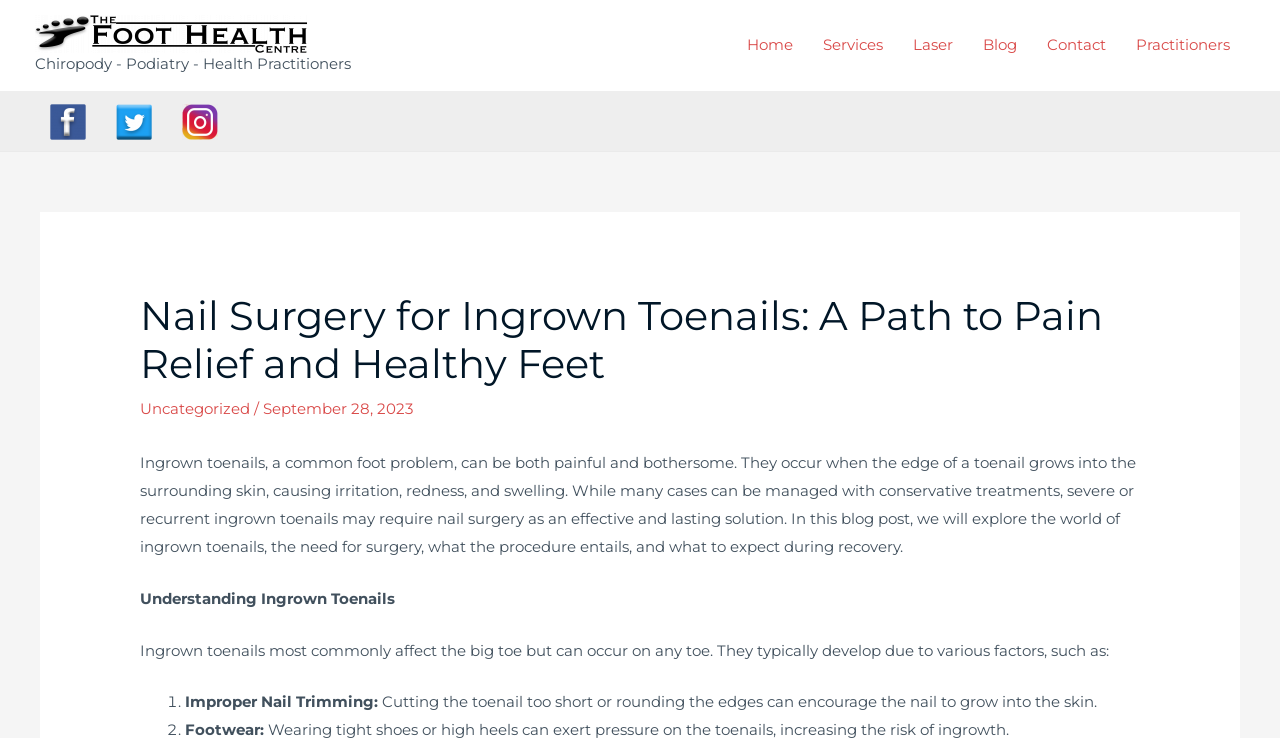Pinpoint the bounding box coordinates of the clickable area necessary to execute the following instruction: "Explore the Laser treatment option". The coordinates should be given as four float numbers between 0 and 1, namely [left, top, right, bottom].

[0.702, 0.014, 0.756, 0.109]